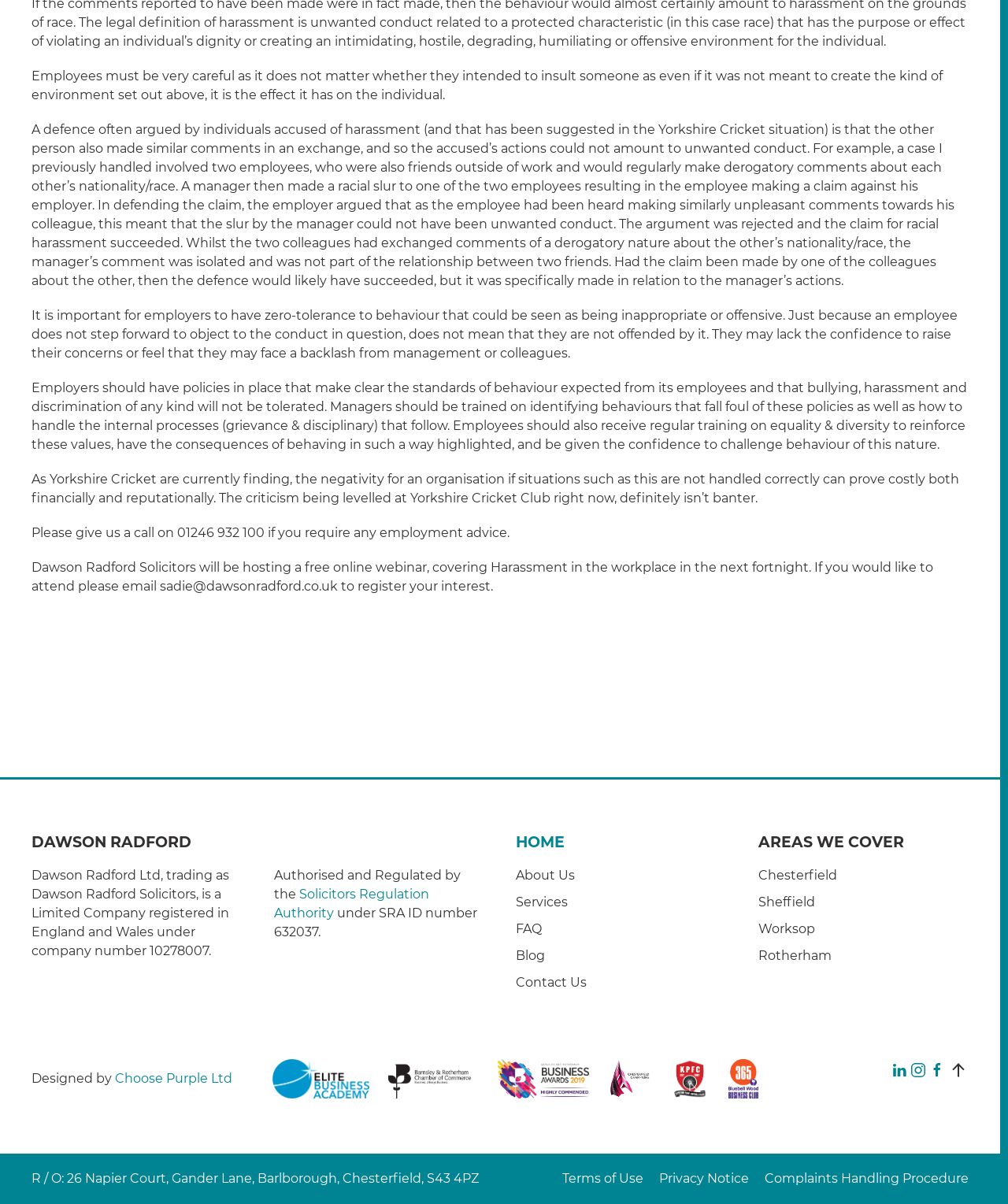Please determine the bounding box coordinates of the area that needs to be clicked to complete this task: 'Click the 'HOME' link'. The coordinates must be four float numbers between 0 and 1, formatted as [left, top, right, bottom].

[0.512, 0.692, 0.56, 0.707]